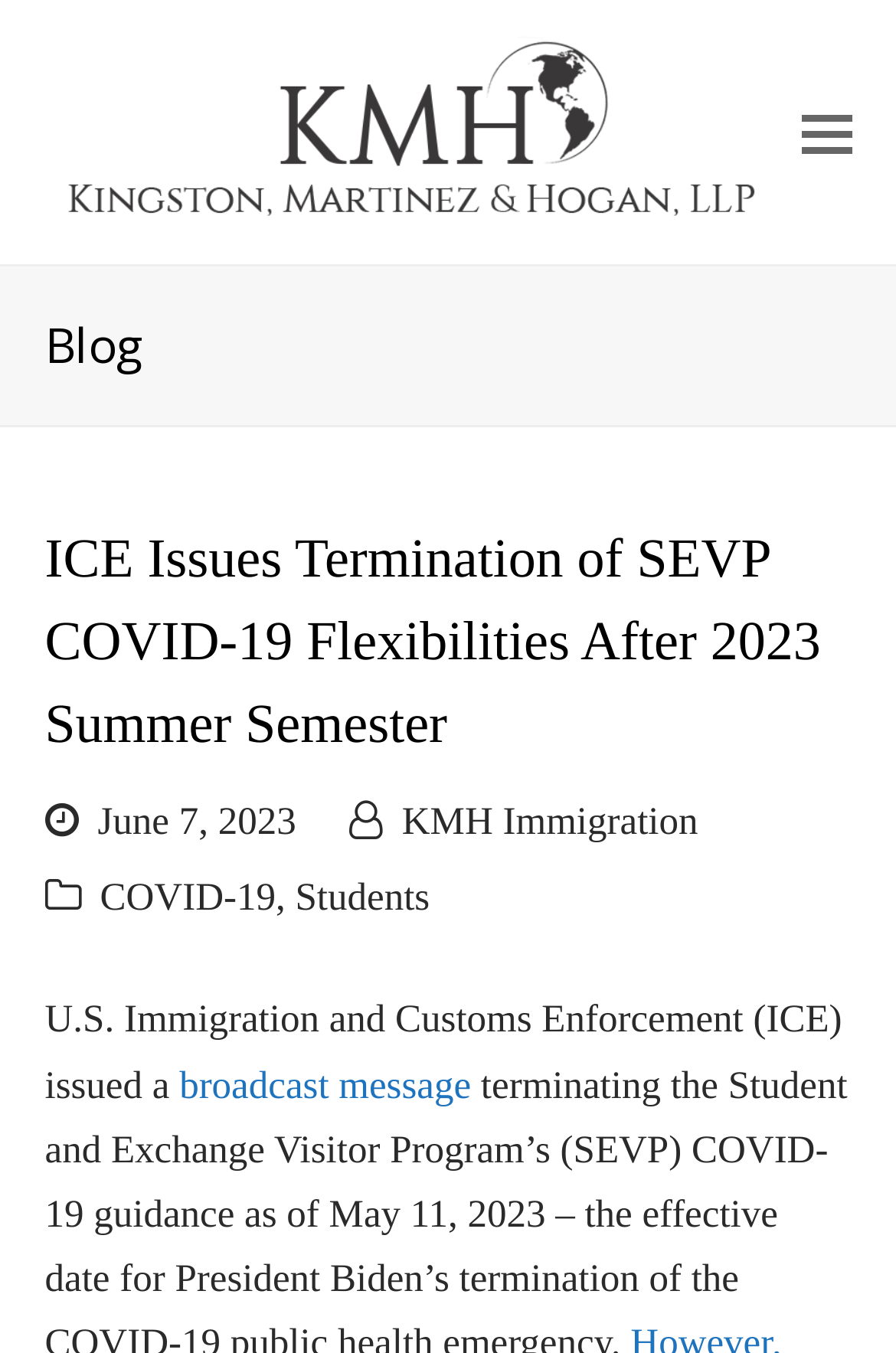Please determine the bounding box coordinates for the UI element described here. Use the format (top-left x, top-left y, bottom-right x, bottom-right y) with values bounded between 0 and 1: Open Mobile Menu

[0.894, 0.072, 0.95, 0.123]